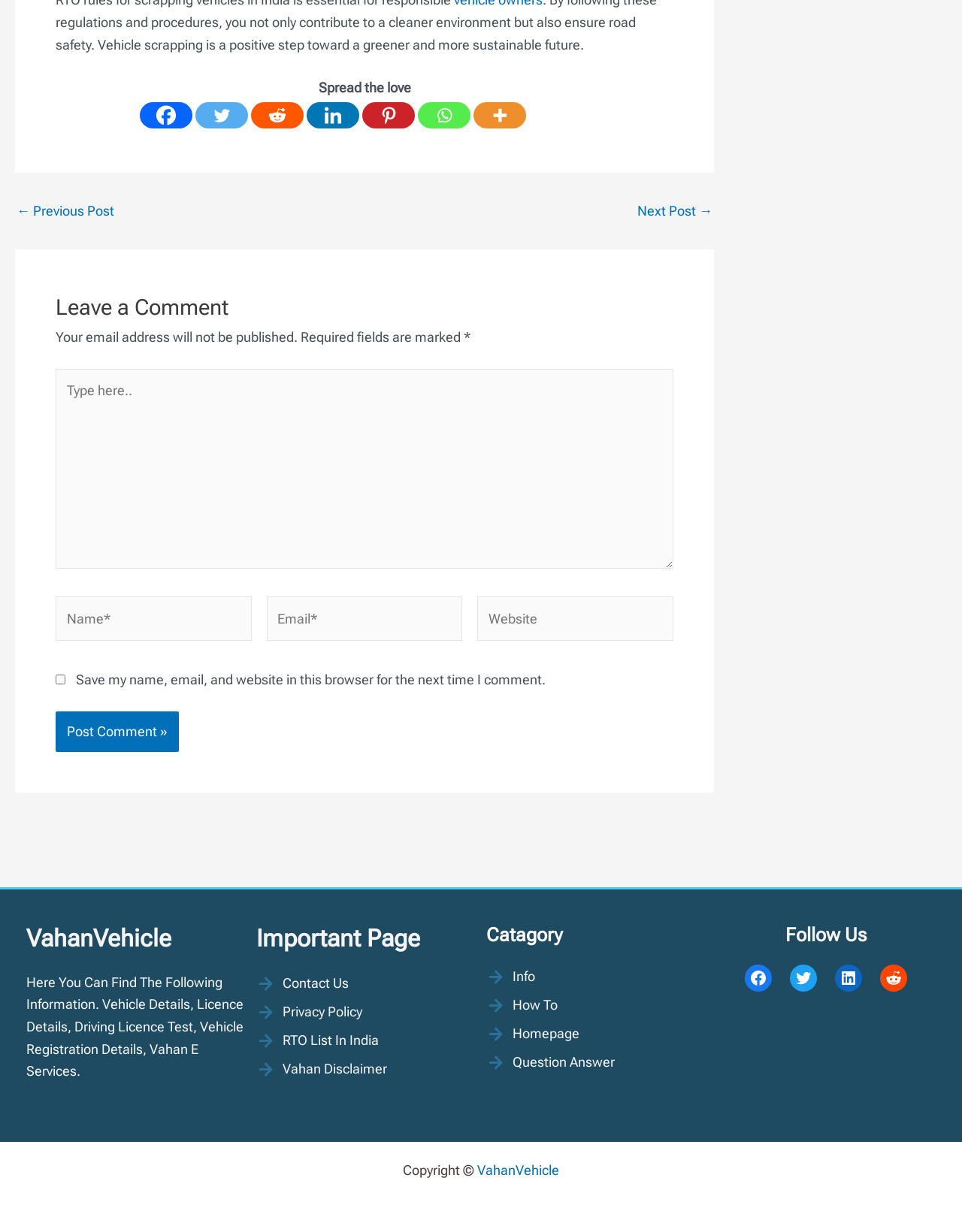Please find the bounding box coordinates of the clickable region needed to complete the following instruction: "Click on the Contact Us link". The bounding box coordinates must consist of four float numbers between 0 and 1, i.e., [left, top, right, bottom].

[0.294, 0.792, 0.362, 0.804]